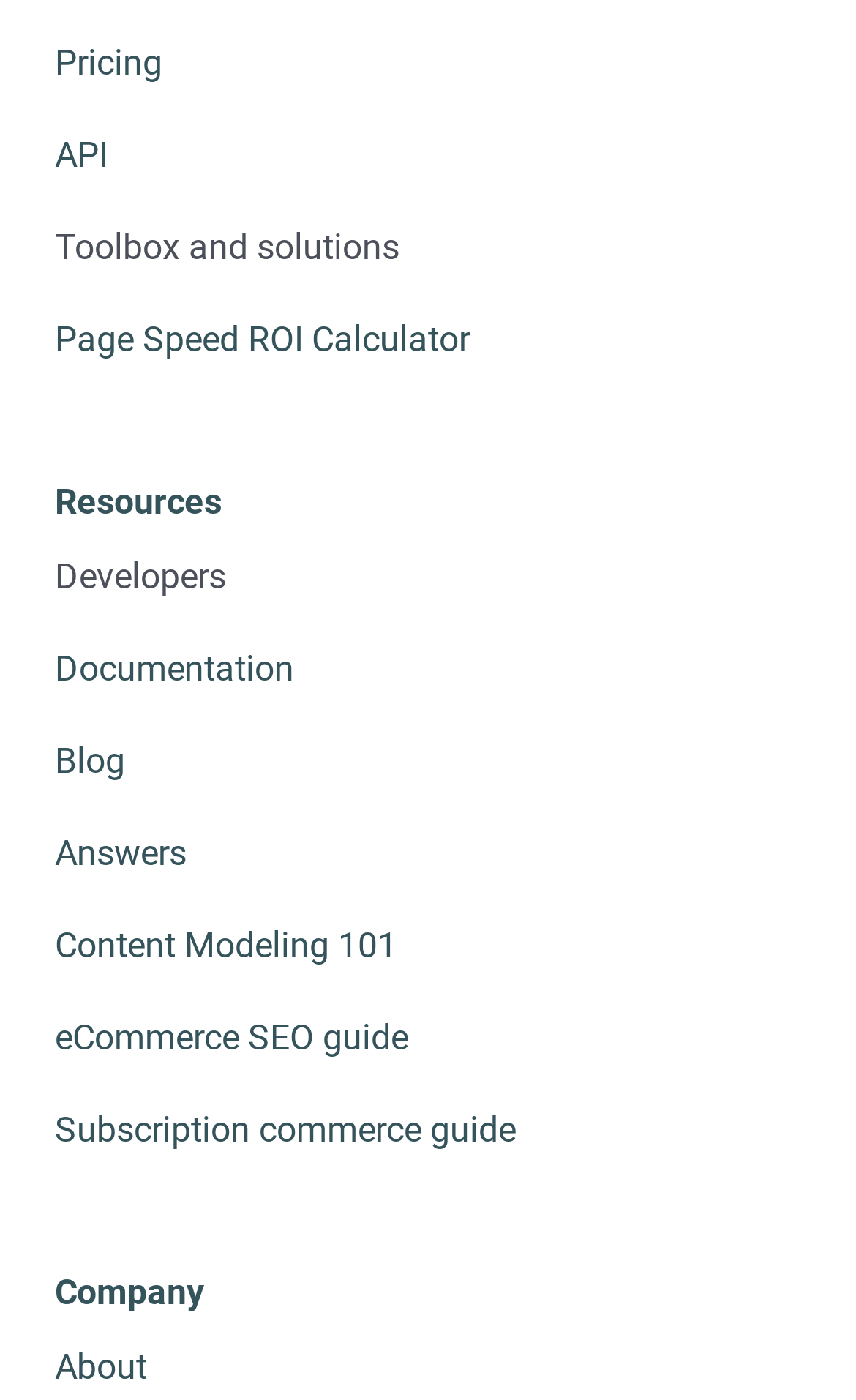Please identify the bounding box coordinates of the area that needs to be clicked to follow this instruction: "Open Page Speed ROI Calculator".

[0.064, 0.219, 0.936, 0.269]